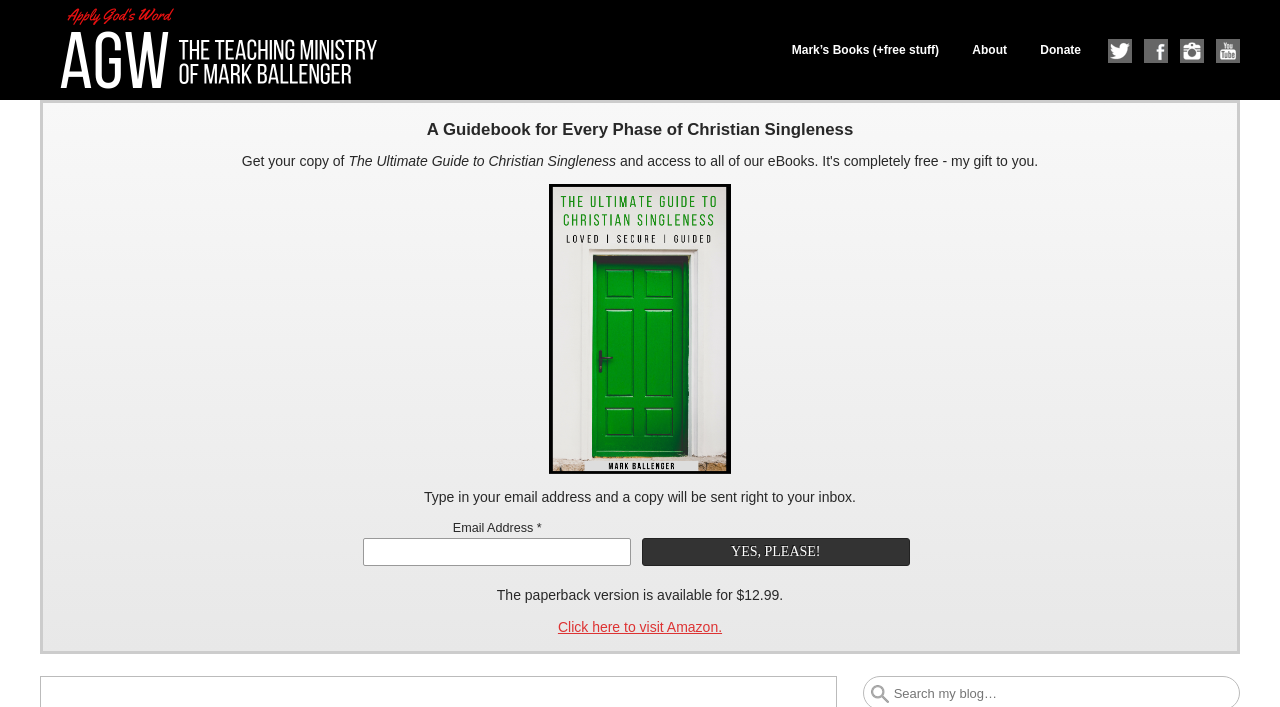What is the name of the website?
Please provide a single word or phrase based on the screenshot.

ApplyGodsWord.com